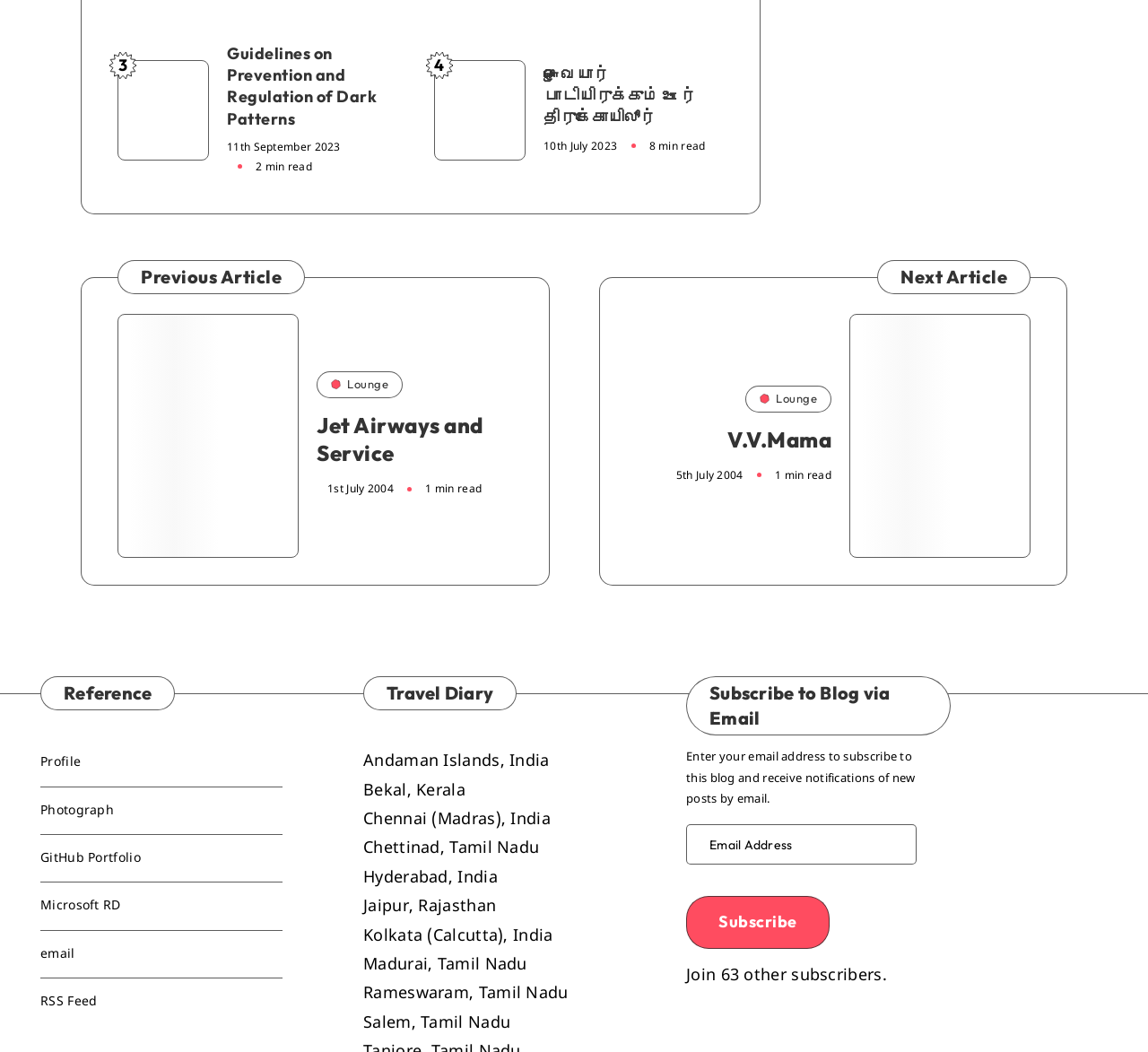Provide the bounding box coordinates, formatted as (top-left x, top-left y, bottom-right x, bottom-right y), with all values being floating point numbers between 0 and 1. Identify the bounding box of the UI element that matches the description: Jaipur, Rajasthan

[0.316, 0.853, 0.432, 0.872]